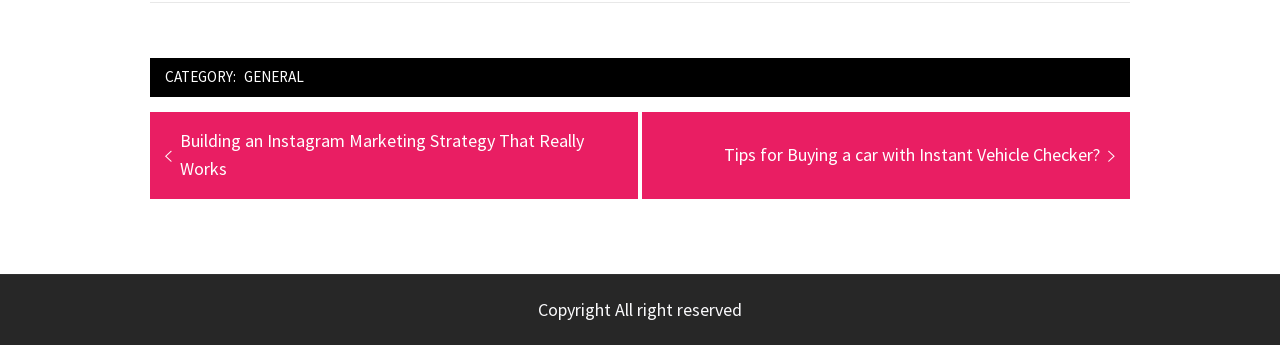Determine the bounding box of the UI component based on this description: "CVE-2007-6350". The bounding box coordinates should be four float values between 0 and 1, i.e., [left, top, right, bottom].

None